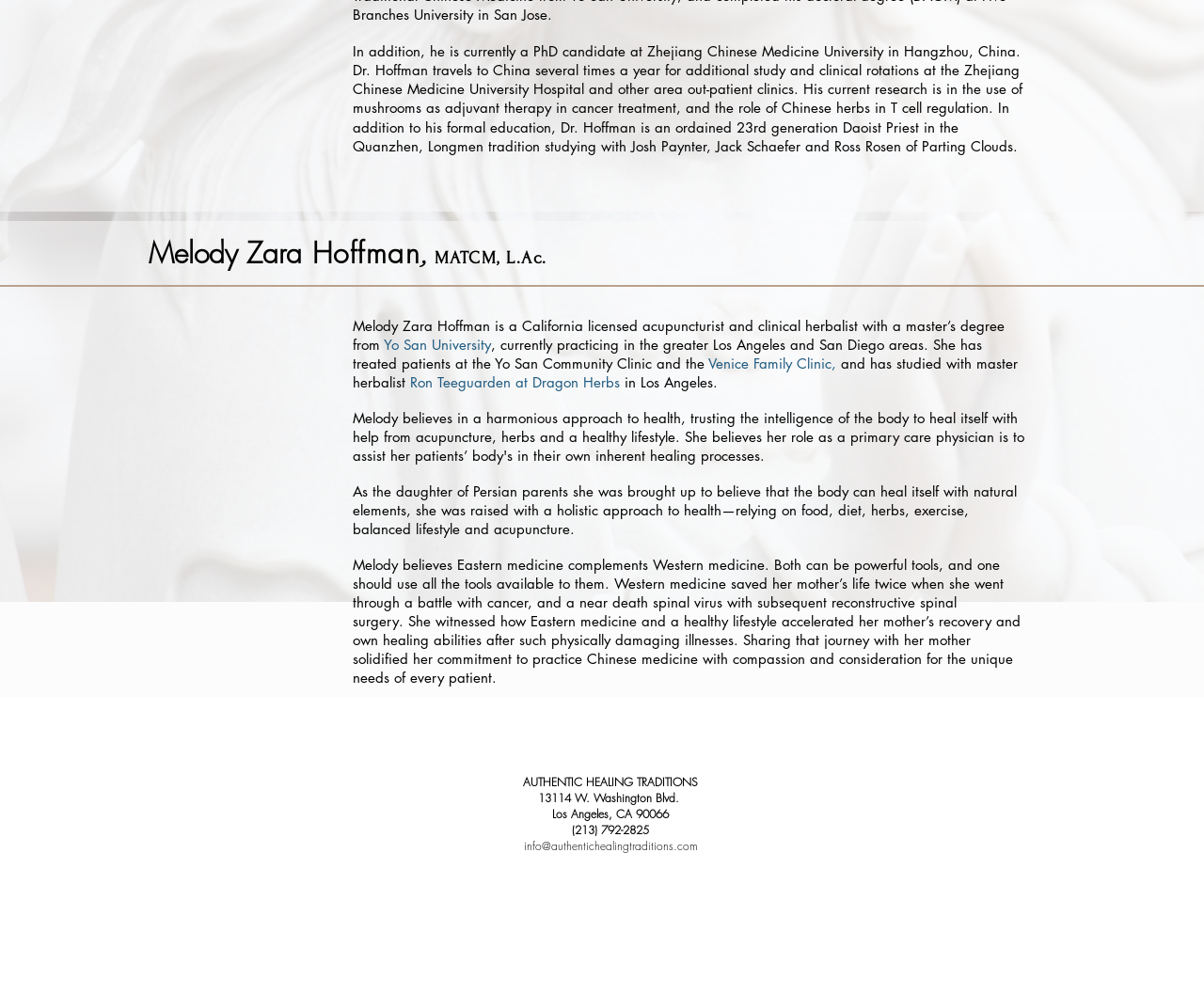Determine the bounding box coordinates for the UI element matching this description: "Venice Family Clinic,".

[0.588, 0.356, 0.695, 0.374]